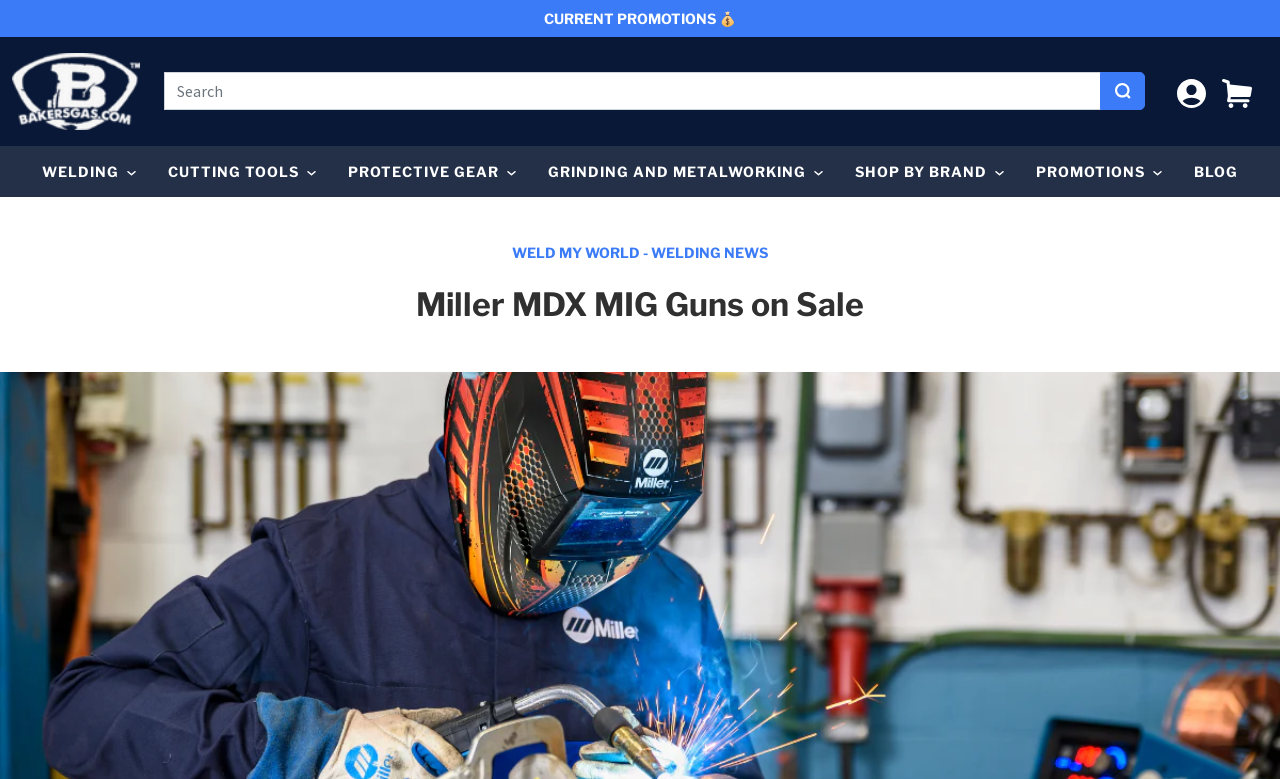Identify the title of the webpage and provide its text content.

Miller MDX MIG Guns on Sale